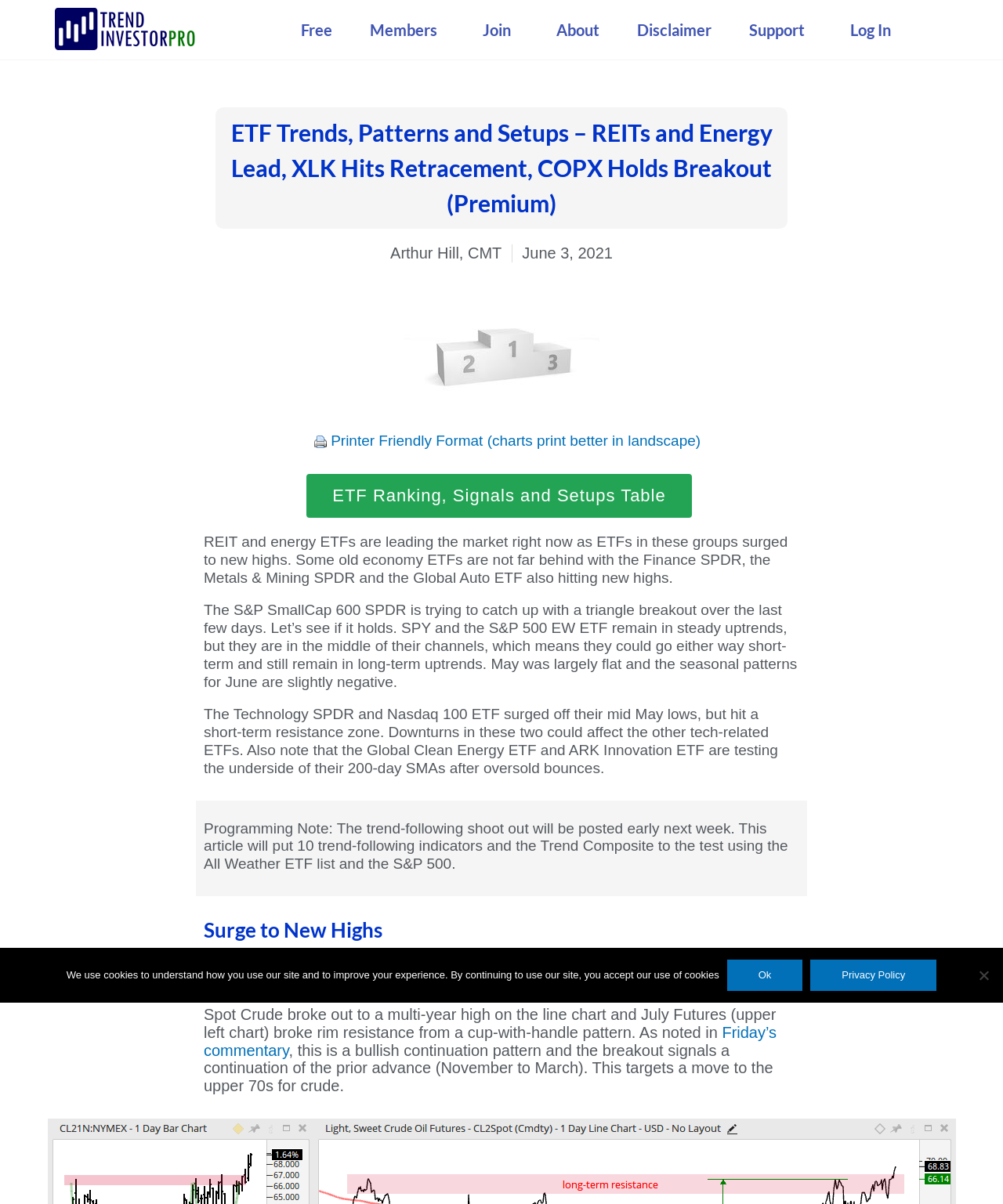What is the date of the article?
Using the image provided, answer with just one word or phrase.

June 3, 2021